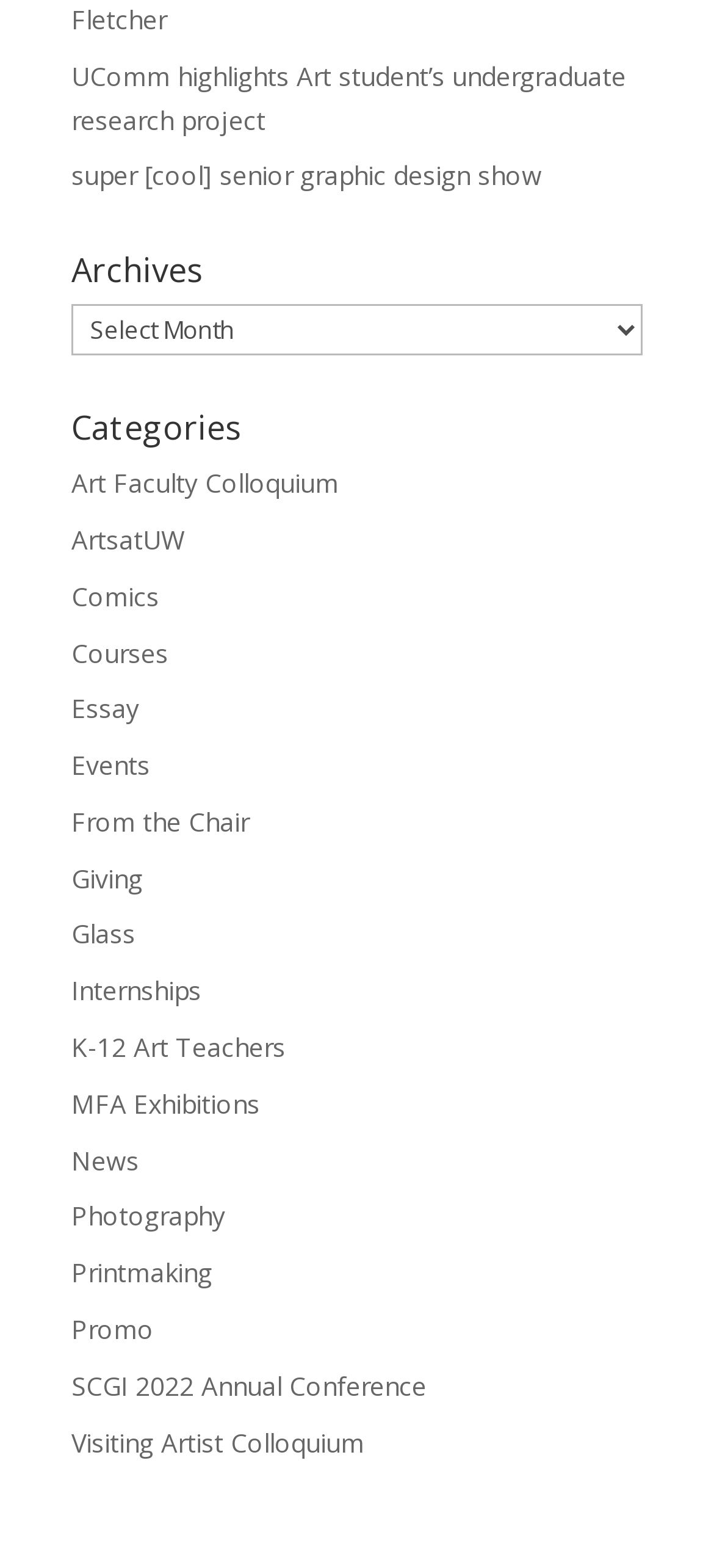Determine the bounding box coordinates of the clickable region to carry out the instruction: "read News".

[0.1, 0.729, 0.195, 0.751]